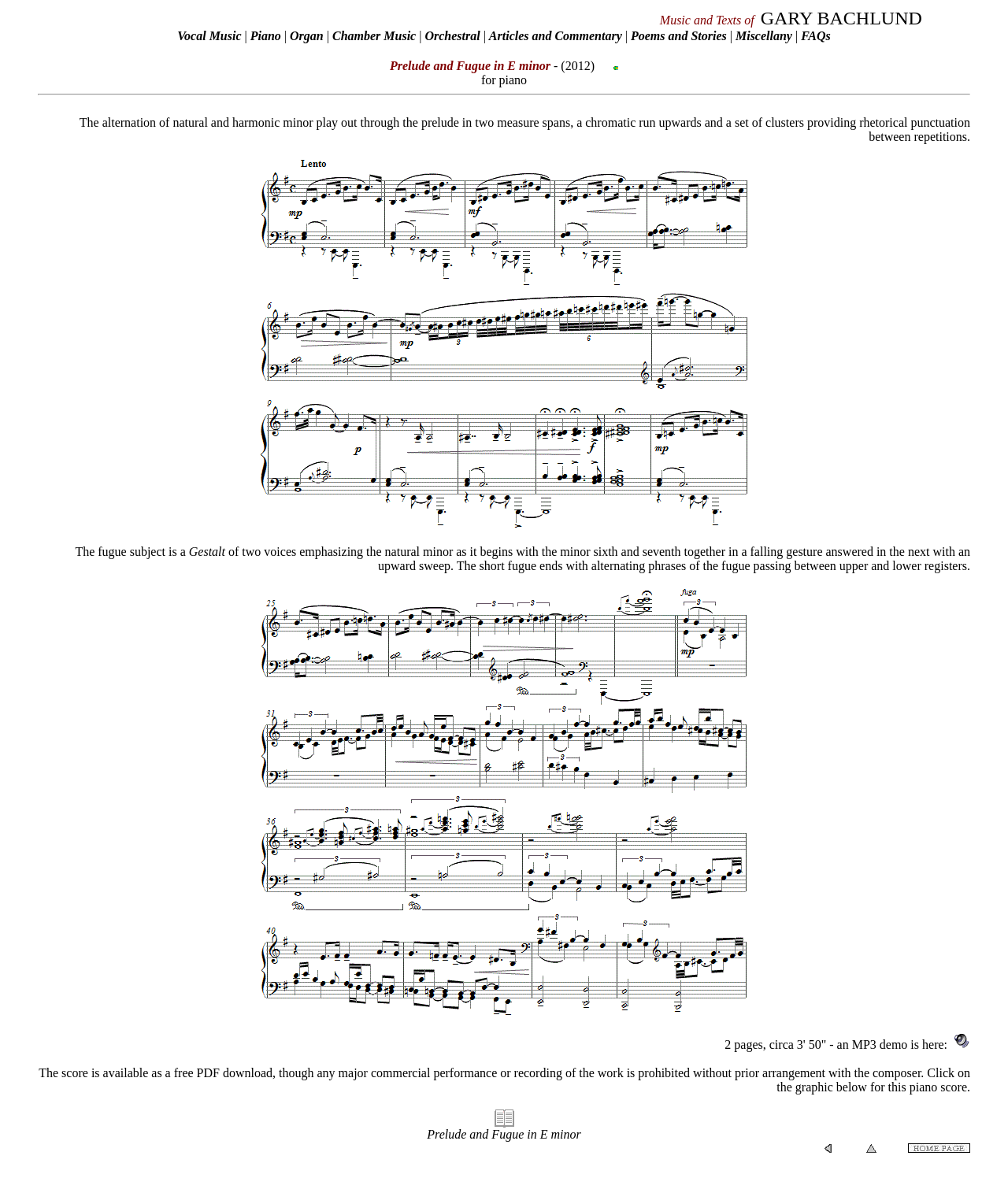Give the bounding box coordinates for this UI element: "FAQs". The coordinates should be four float numbers between 0 and 1, arranged as [left, top, right, bottom].

[0.795, 0.025, 0.824, 0.036]